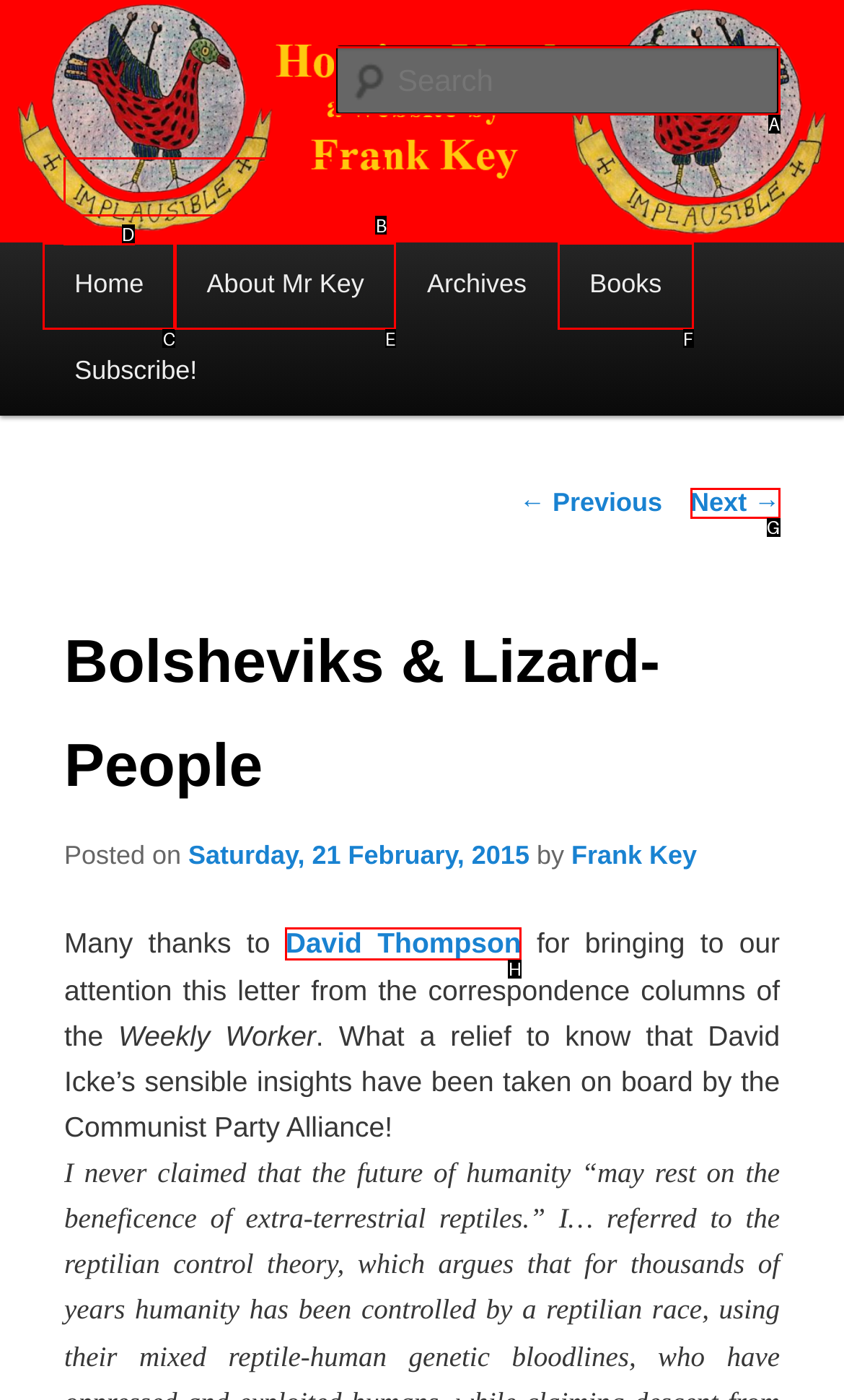Identify the HTML element you need to click to achieve the task: search for something. Respond with the corresponding letter of the option.

A